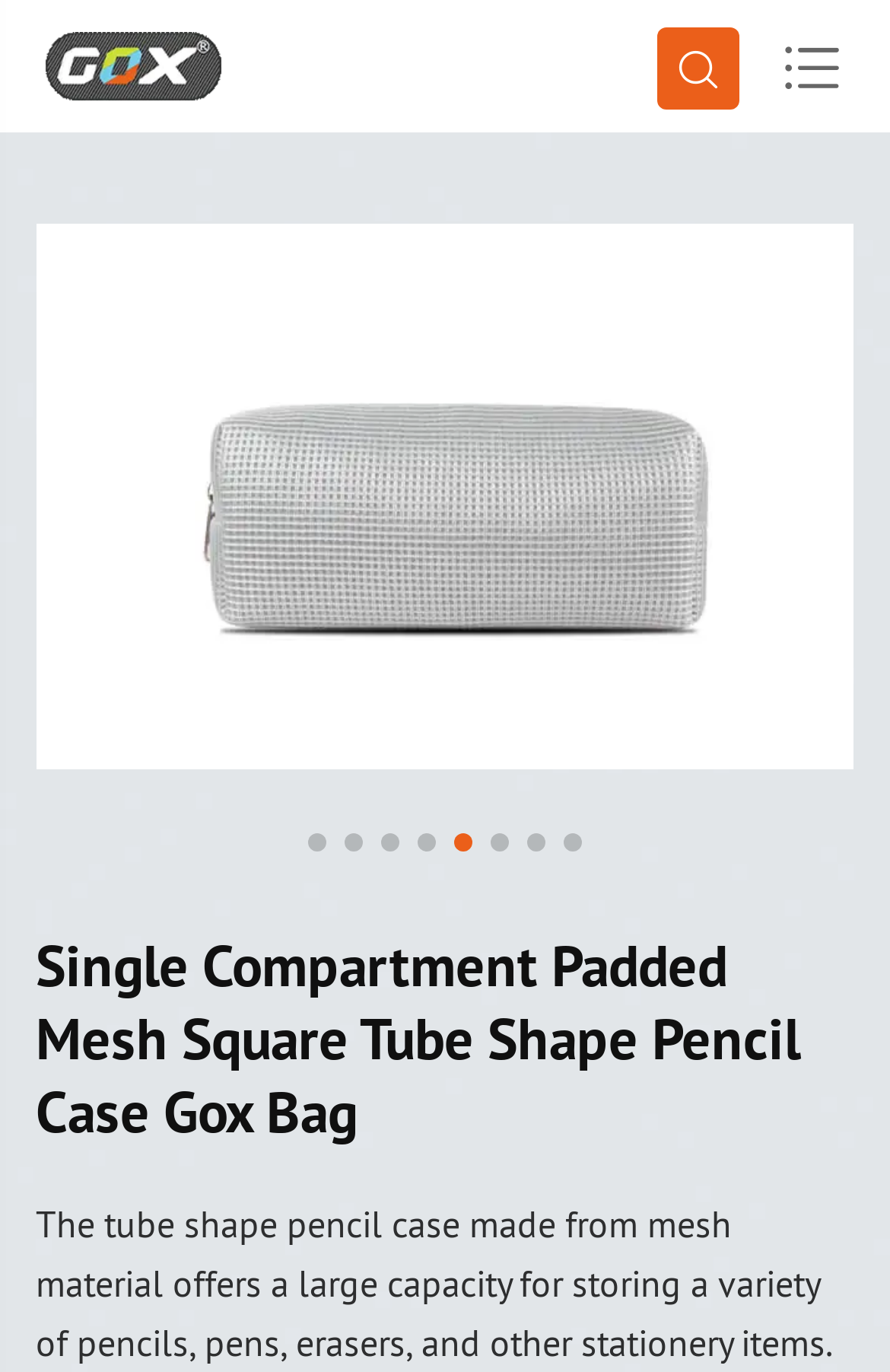Determine the bounding box for the described UI element: "parent_node: ".

[0.051, 0.023, 0.249, 0.073]